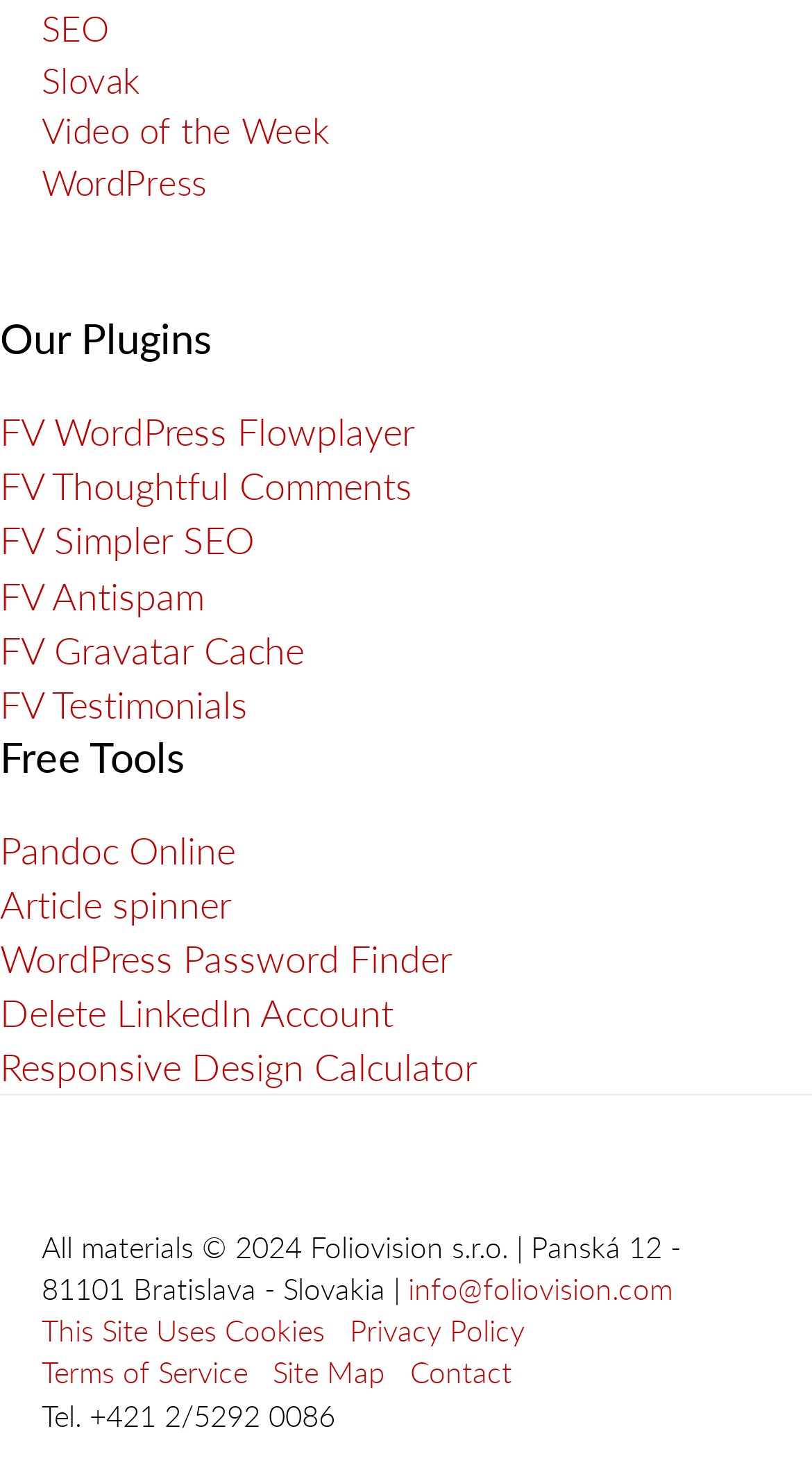Answer the question with a single word or phrase: 
What is the contact email?

info@foliovision.com